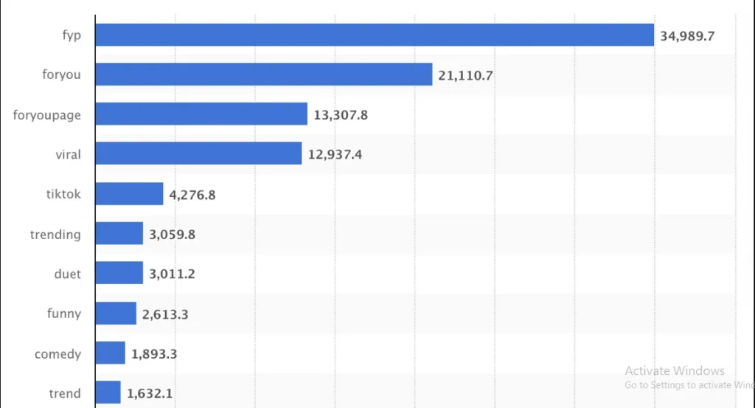Elaborate on the details you observe in the image.

The image displays a bar chart illustrating the popularity of various TikTok hashtags based on their usage metrics. The hashtag "fyp" (For You Page) dominates the chart with a striking count of 34,989.7, indicating its significant reach. Following "fyp," the hashtags "foryou" and "foryoupage" also show notable engagement, with 21,110.7 and 13,307.8 respectively. Other prominent hashtags include "viral" (12,937.4), "tiktok" (4,276.8), and "trending" (3,059.8). The chart also features hashtags like "duet" (3,011.2), "funny" (2,613.3), "comedy" (1,893.3), and "trend" (1,632.1), showcasing a diverse array of content that captures user interest on the platform. This data underscores the importance of utilizing trending hashtags to enhance video visibility and engagement on TikTok.